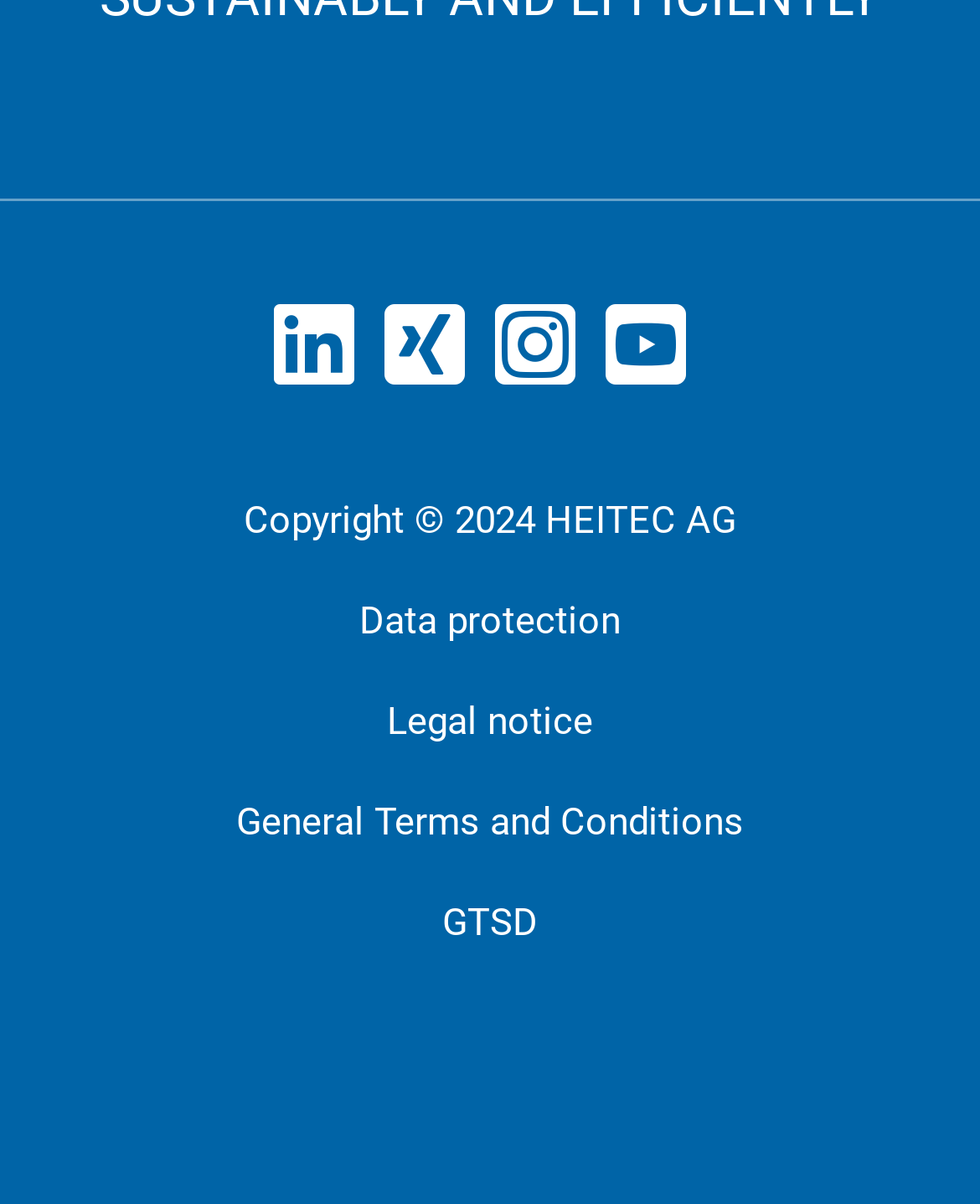Find the bounding box coordinates of the area that needs to be clicked in order to achieve the following instruction: "go to legal notice". The coordinates should be specified as four float numbers between 0 and 1, i.e., [left, top, right, bottom].

[0.395, 0.58, 0.605, 0.618]